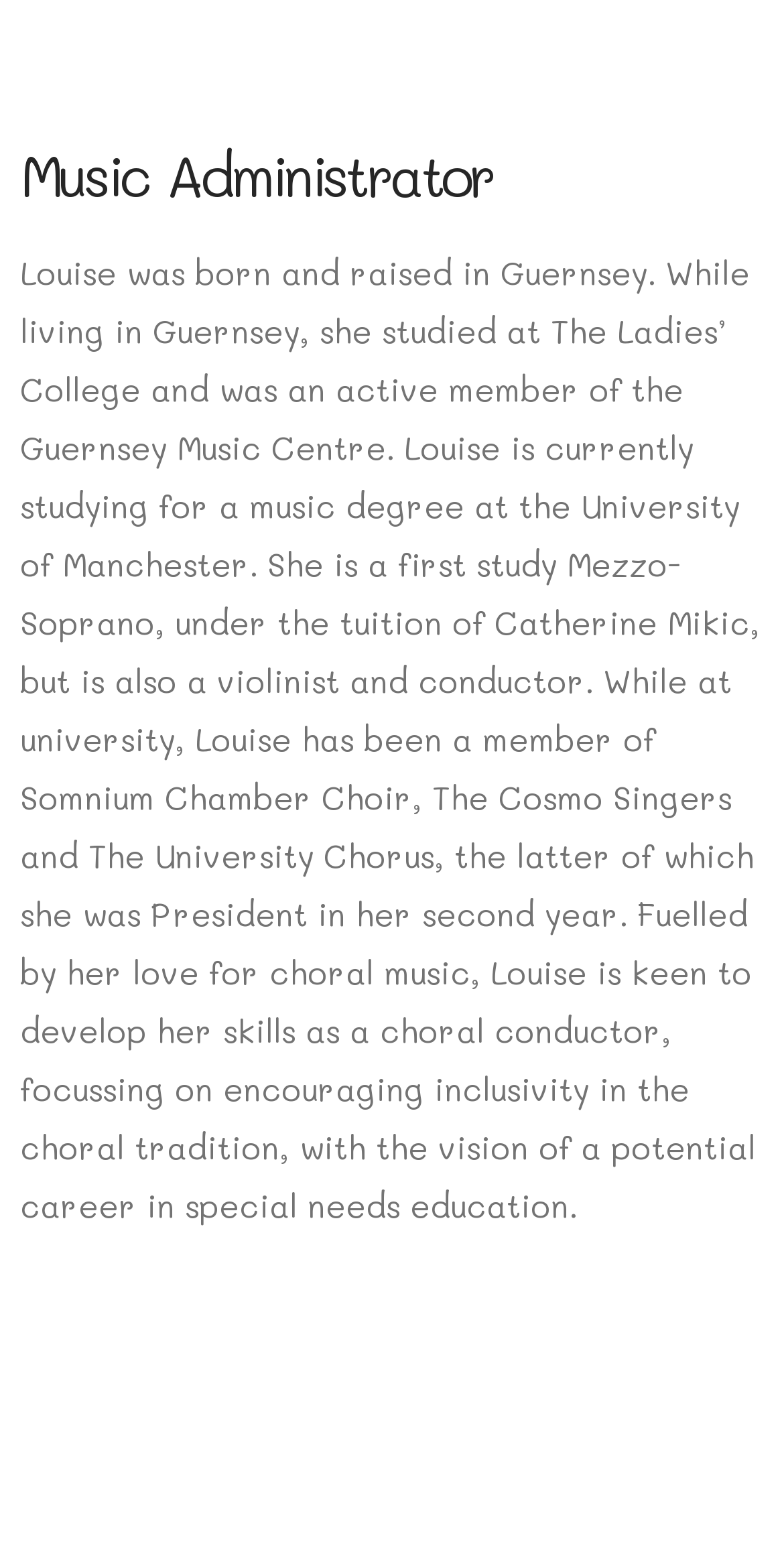Bounding box coordinates are specified in the format (top-left x, top-left y, bottom-right x, bottom-right y). All values are floating point numbers bounded between 0 and 1. Please provide the bounding box coordinate of the region this sentence describes: Contact

[0.0, 0.102, 1.0, 0.166]